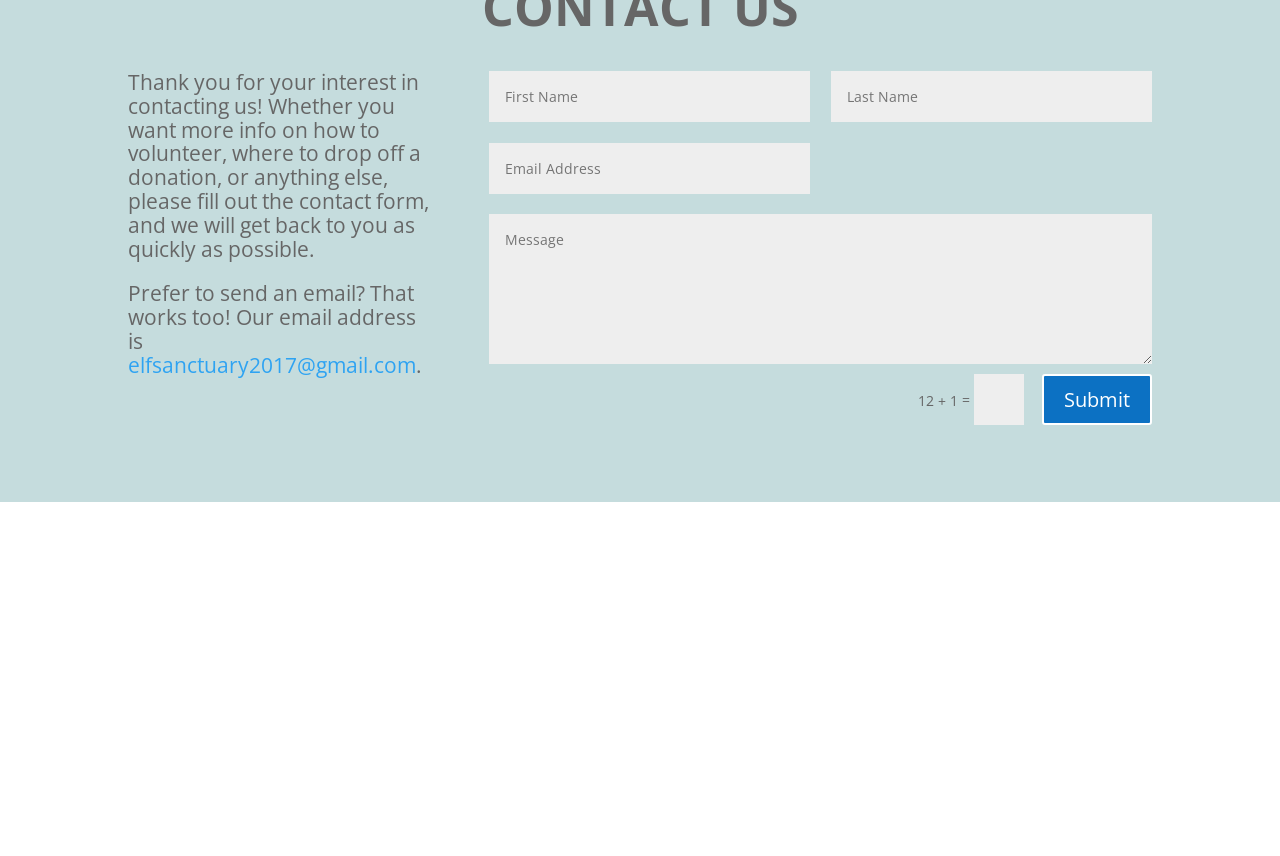Show the bounding box coordinates of the element that should be clicked to complete the task: "Send an email to elfsanctuary2017@gmail.com".

[0.1, 0.41, 0.325, 0.443]